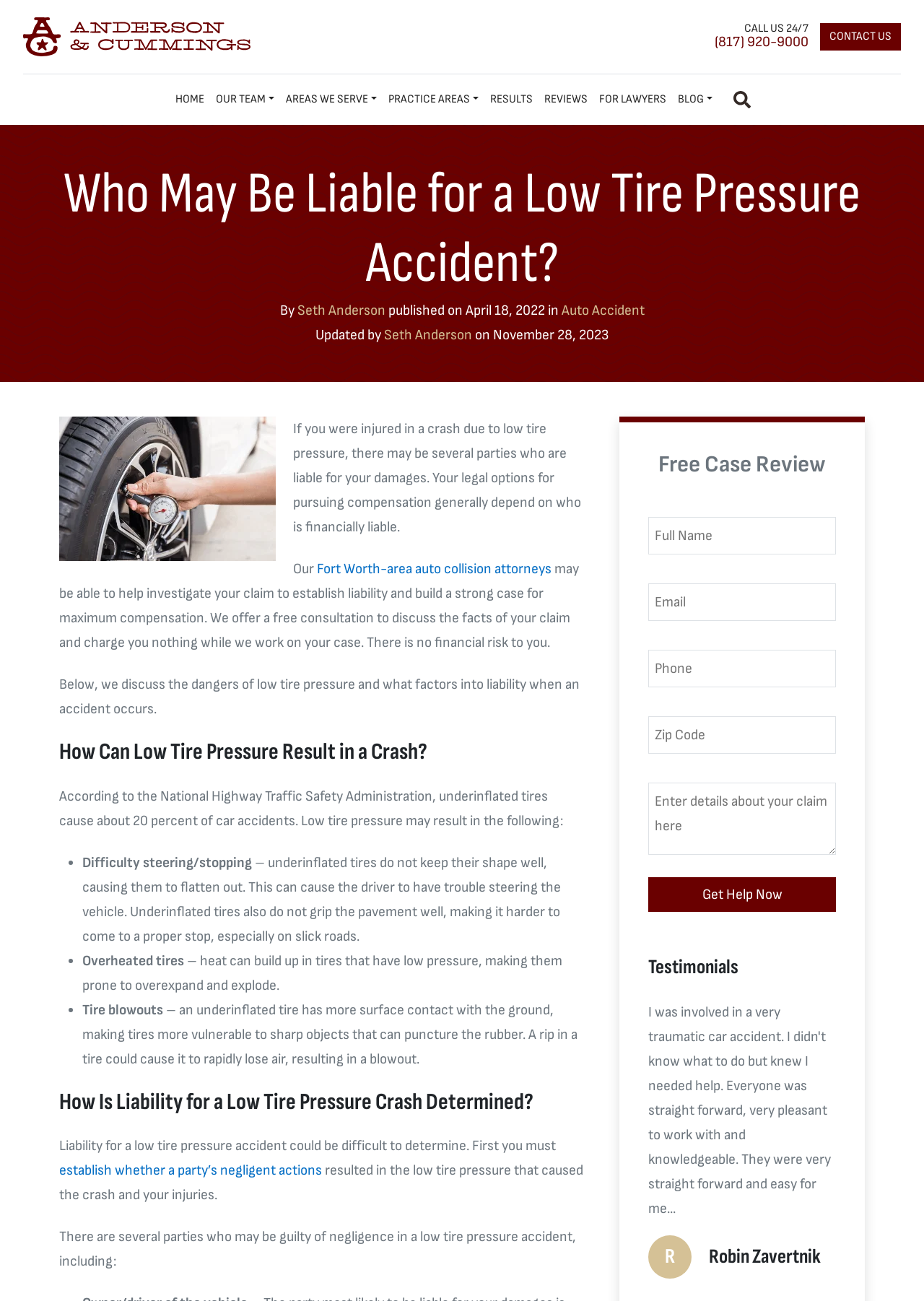Can you pinpoint the bounding box coordinates for the clickable element required for this instruction: "Fill in the free case review form"? The coordinates should be four float numbers between 0 and 1, i.e., [left, top, right, bottom].

[0.702, 0.397, 0.905, 0.426]